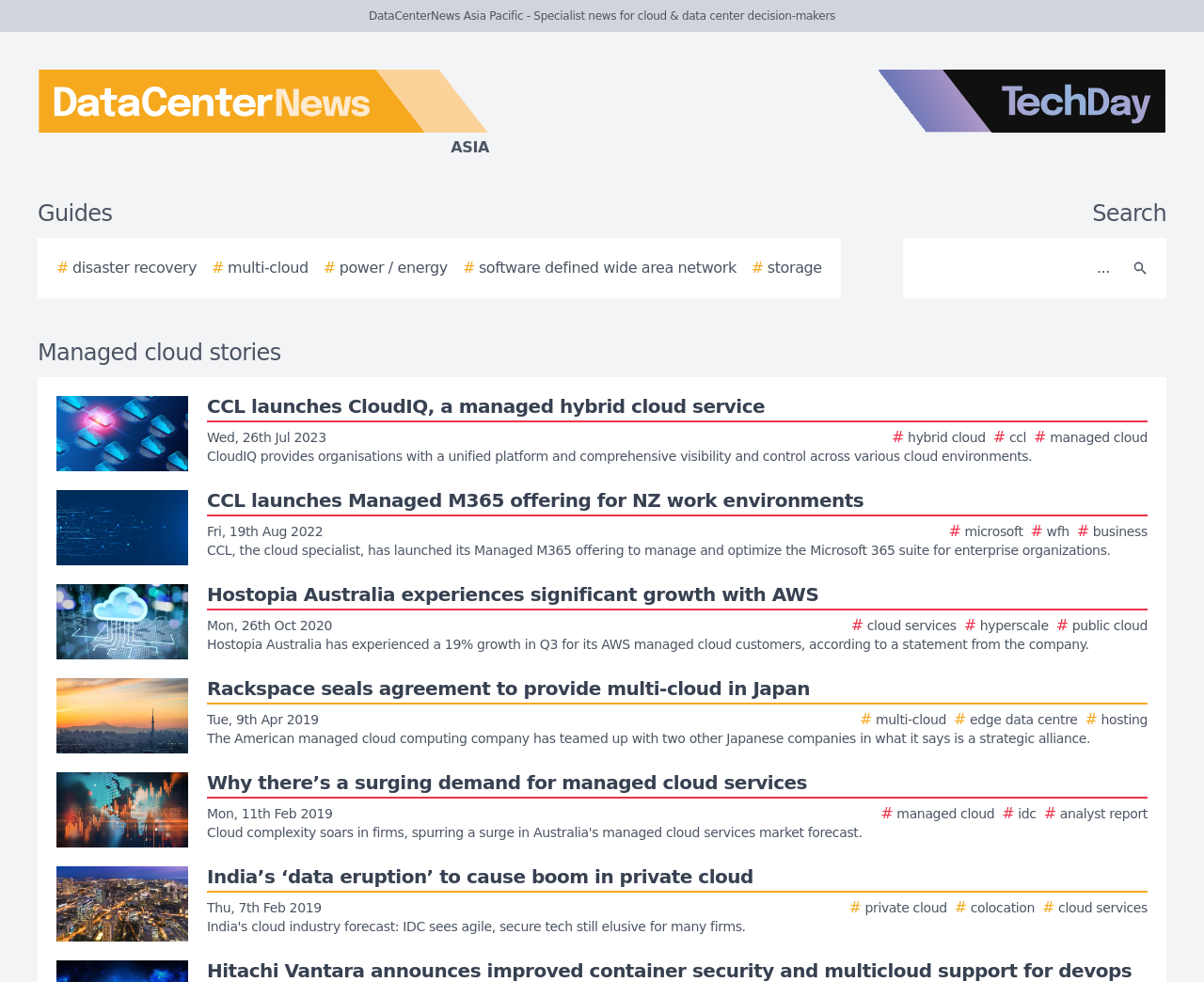What is the company mentioned in the second story?
Provide a detailed and extensive answer to the question.

I looked at the second link element with a description starting with 'Story image', and found that it contains the text 'CCL launches Managed M365 offering' which mentions the company CCL.